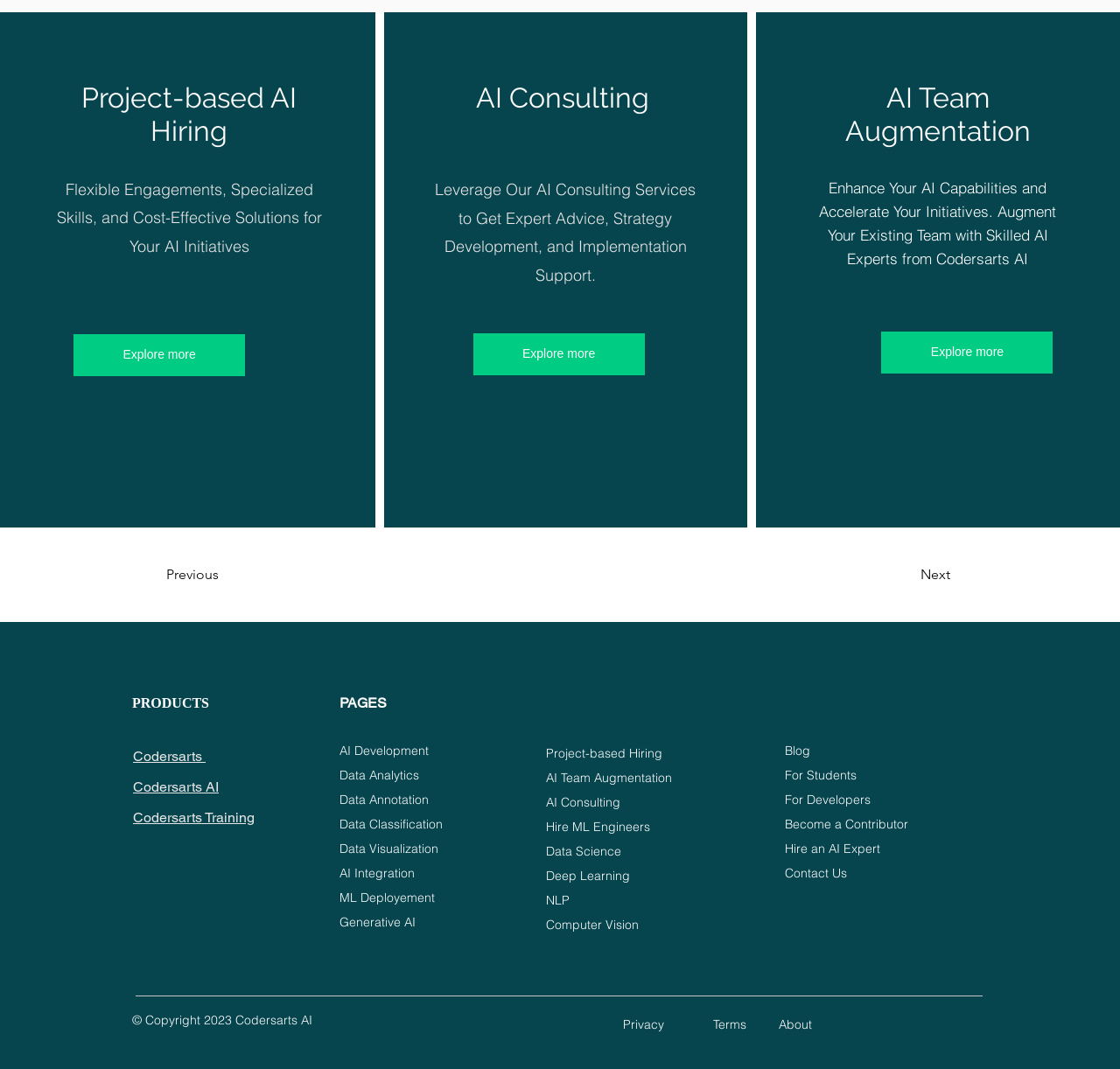Predict the bounding box of the UI element based on the description: "Become a Contributor". The coordinates should be four float numbers between 0 and 1, formatted as [left, top, right, bottom].

[0.701, 0.764, 0.811, 0.778]